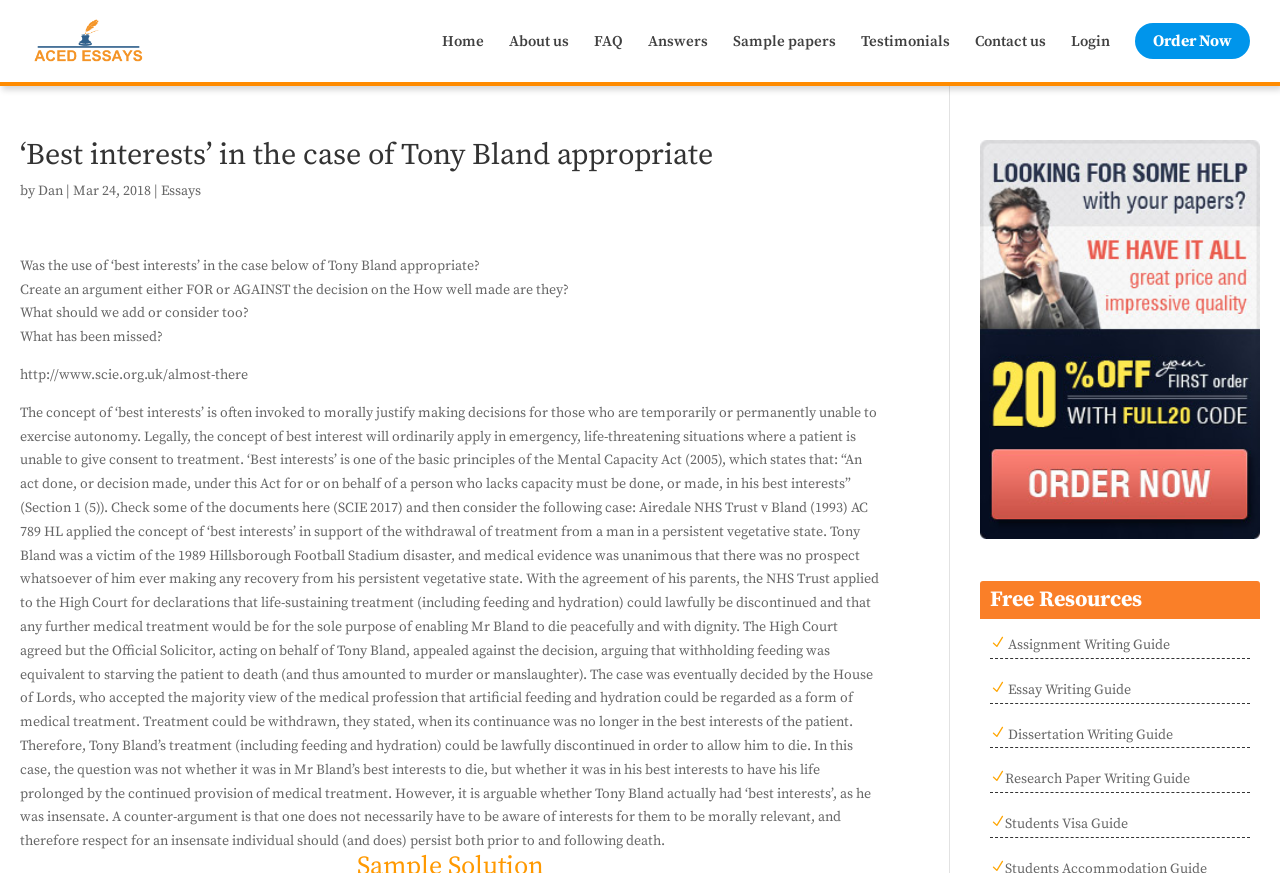What type of guides are provided under the 'Free Resources' section?
Provide an in-depth and detailed answer to the question.

The answer can be found in the section titled 'Free Resources', where links to various writing guides such as 'Assignment Writing Guide', 'Essay Writing Guide', 'Dissertation Writing Guide', and 'Research Paper Writing Guide' are provided.